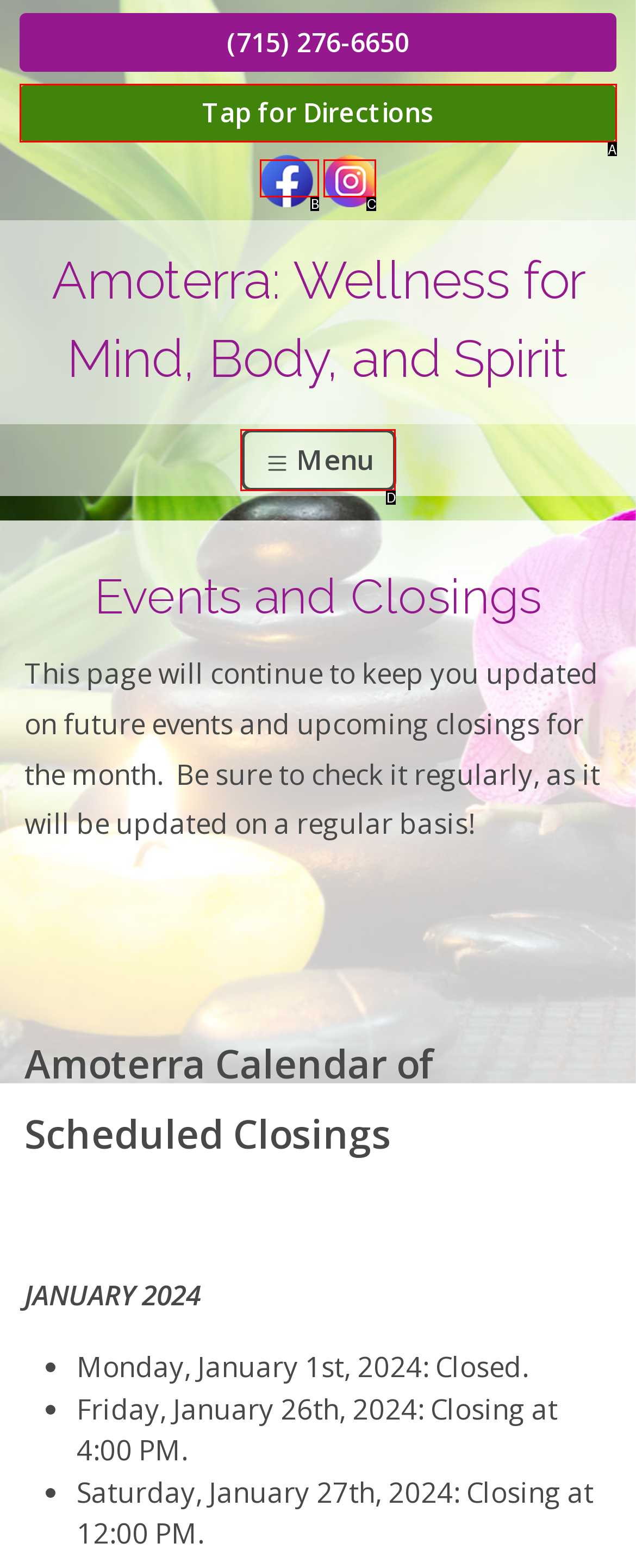From the given choices, determine which HTML element matches the description: Tap for Directions. Reply with the appropriate letter.

A